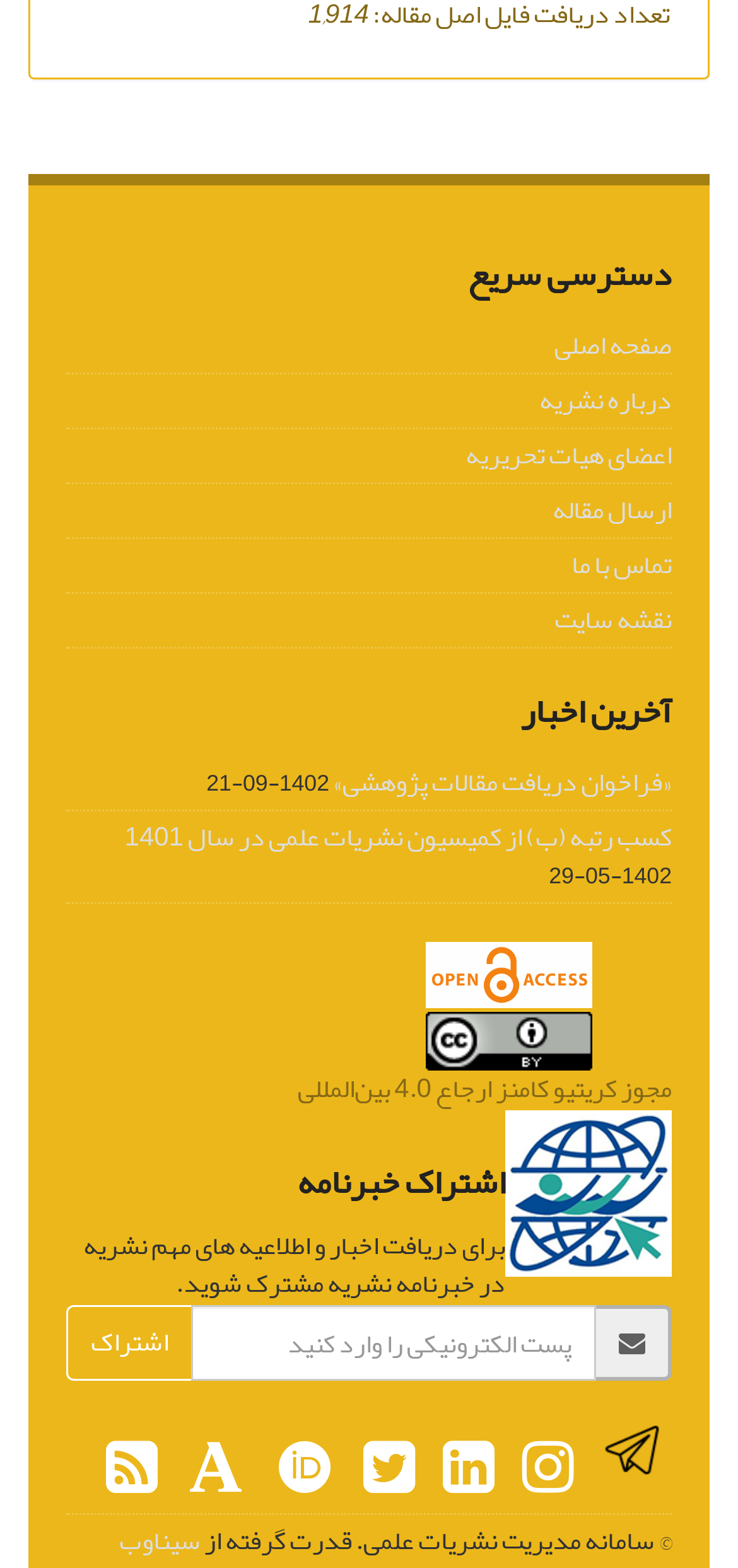Find the bounding box coordinates for the UI element whose description is: "نقشه سایت". The coordinates should be four float numbers between 0 and 1, in the format [left, top, right, bottom].

[0.751, 0.379, 0.91, 0.412]